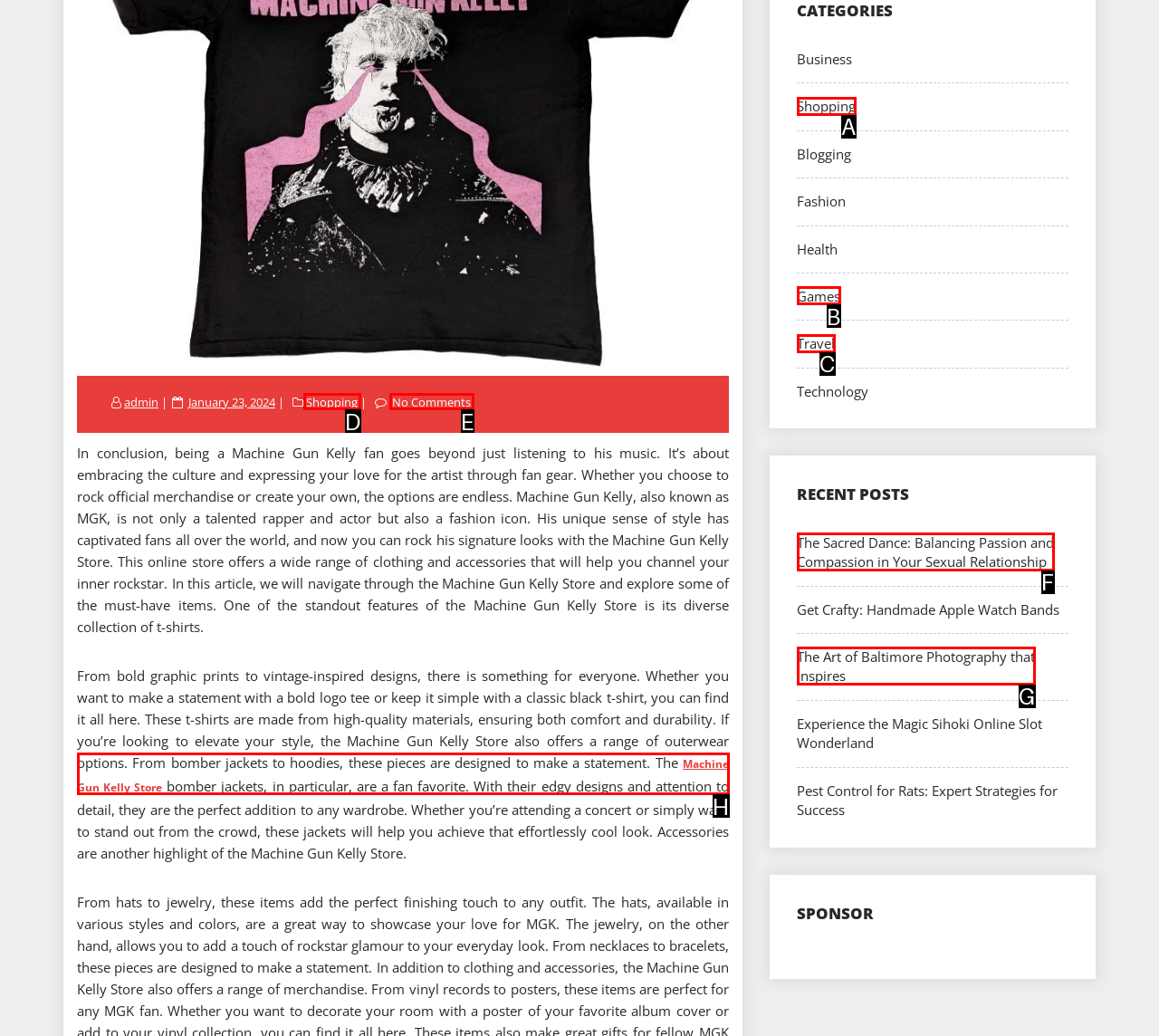Match the description: No Comments to the appropriate HTML element. Respond with the letter of your selected option.

E